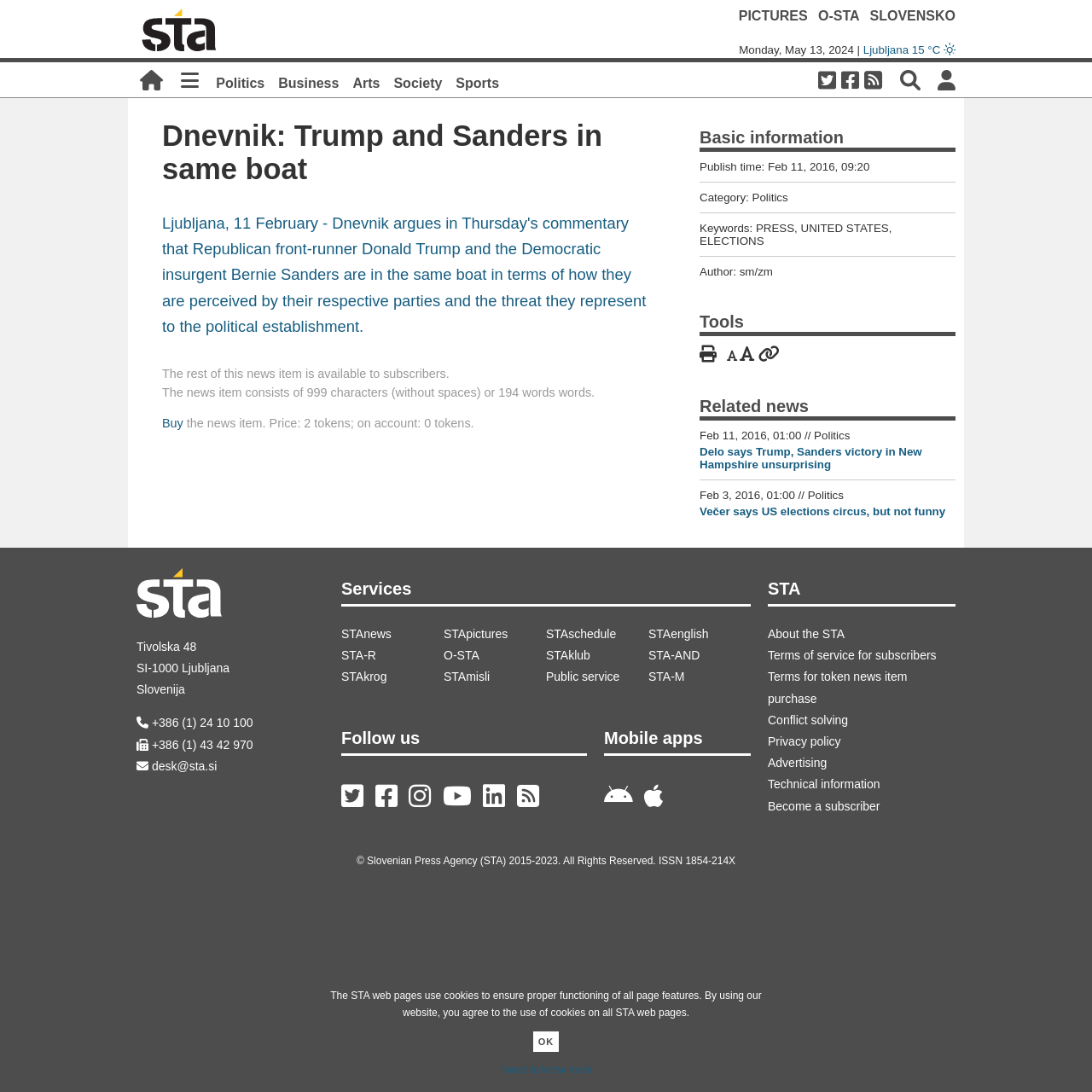Provide a one-word or one-phrase answer to the question:
What is the category of the news item?

Politics